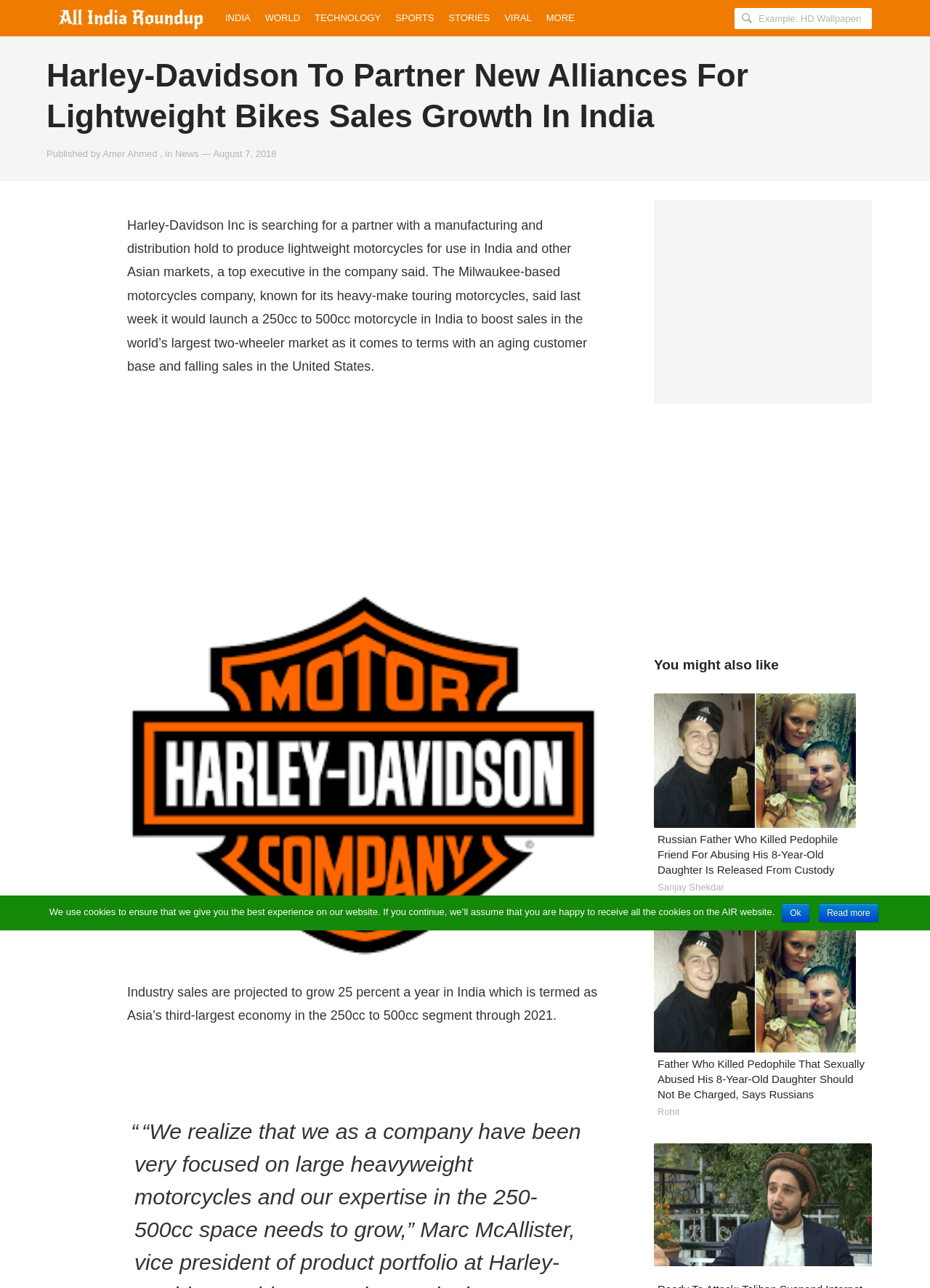Identify the bounding box of the HTML element described as: "Amer Ahmed".

[0.11, 0.115, 0.169, 0.123]